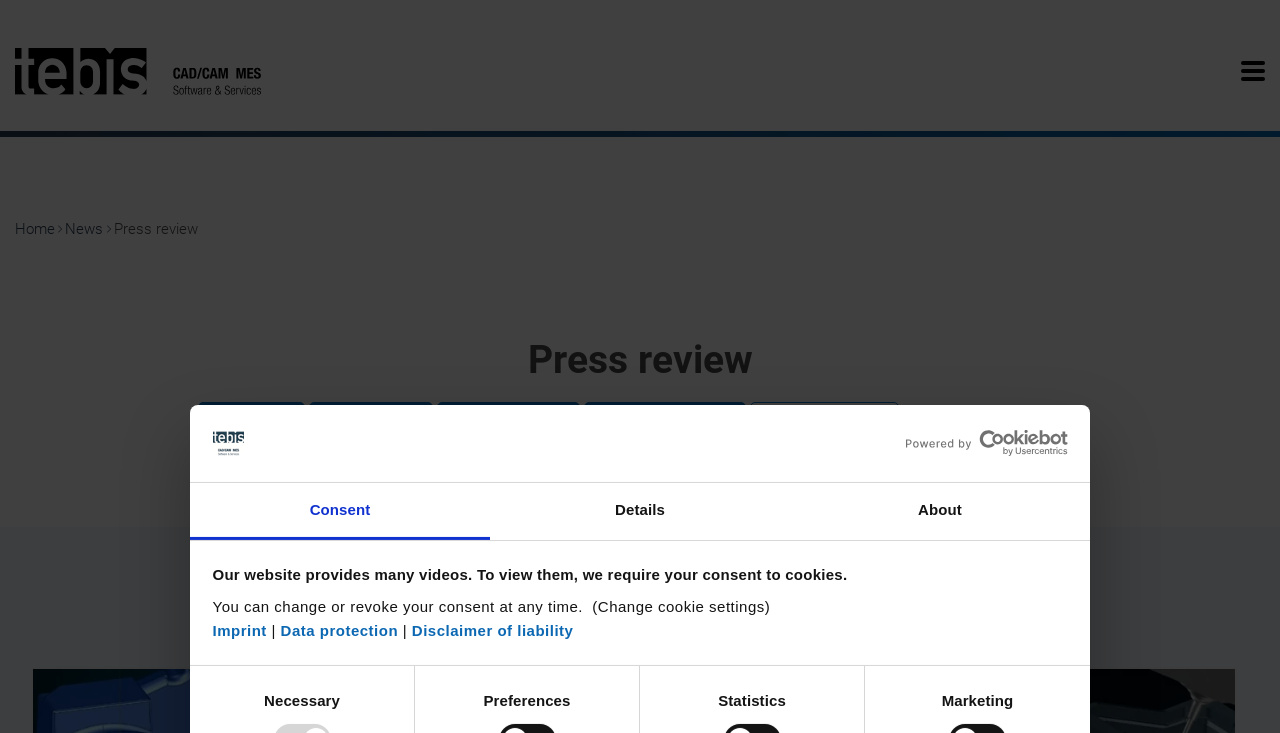Please identify the bounding box coordinates of the area I need to click to accomplish the following instruction: "read press releases".

[0.456, 0.548, 0.583, 0.609]